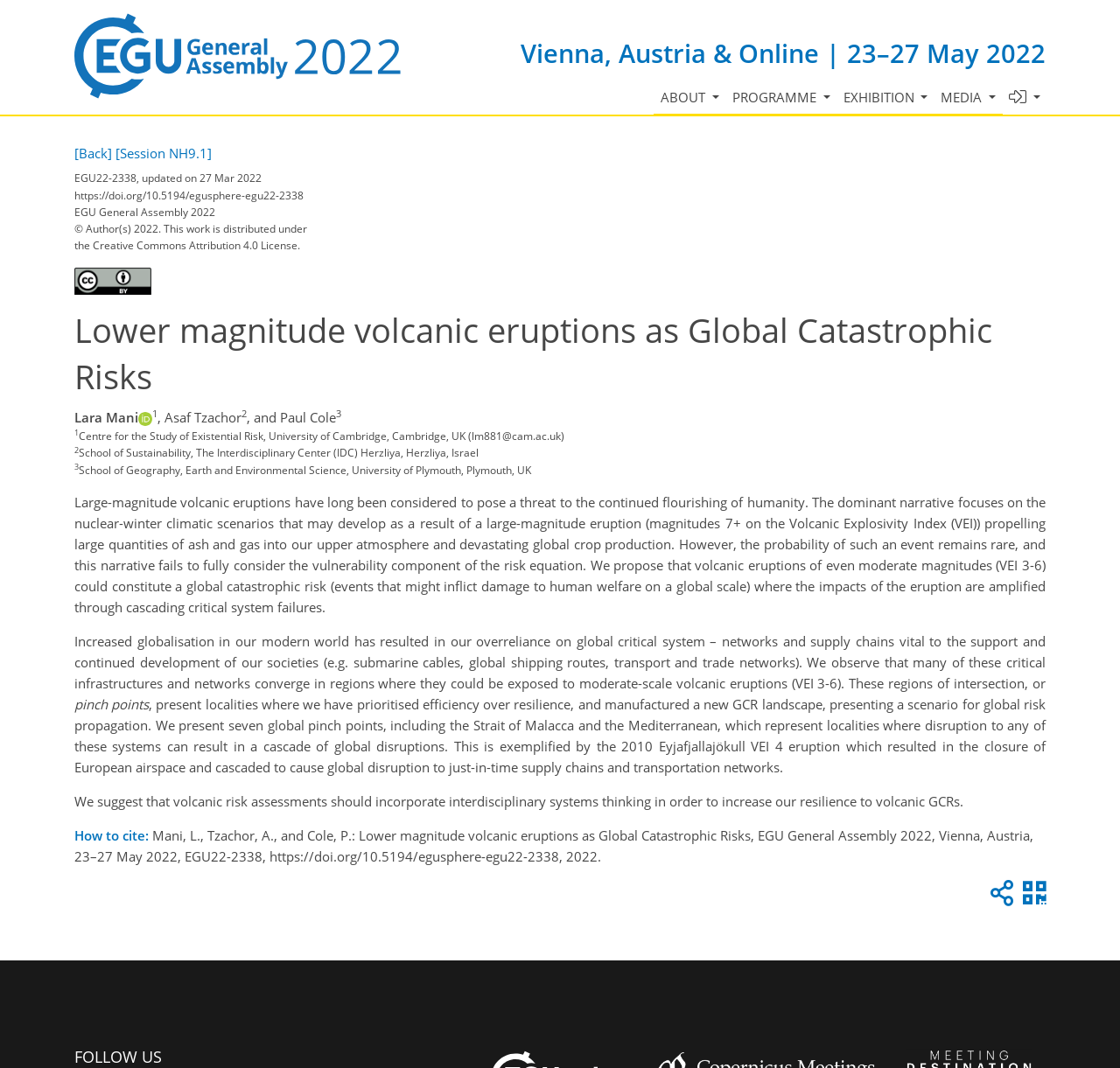Identify and extract the main heading of the webpage.

Lower magnitude volcanic eruptions as Global Catastrophic Risks